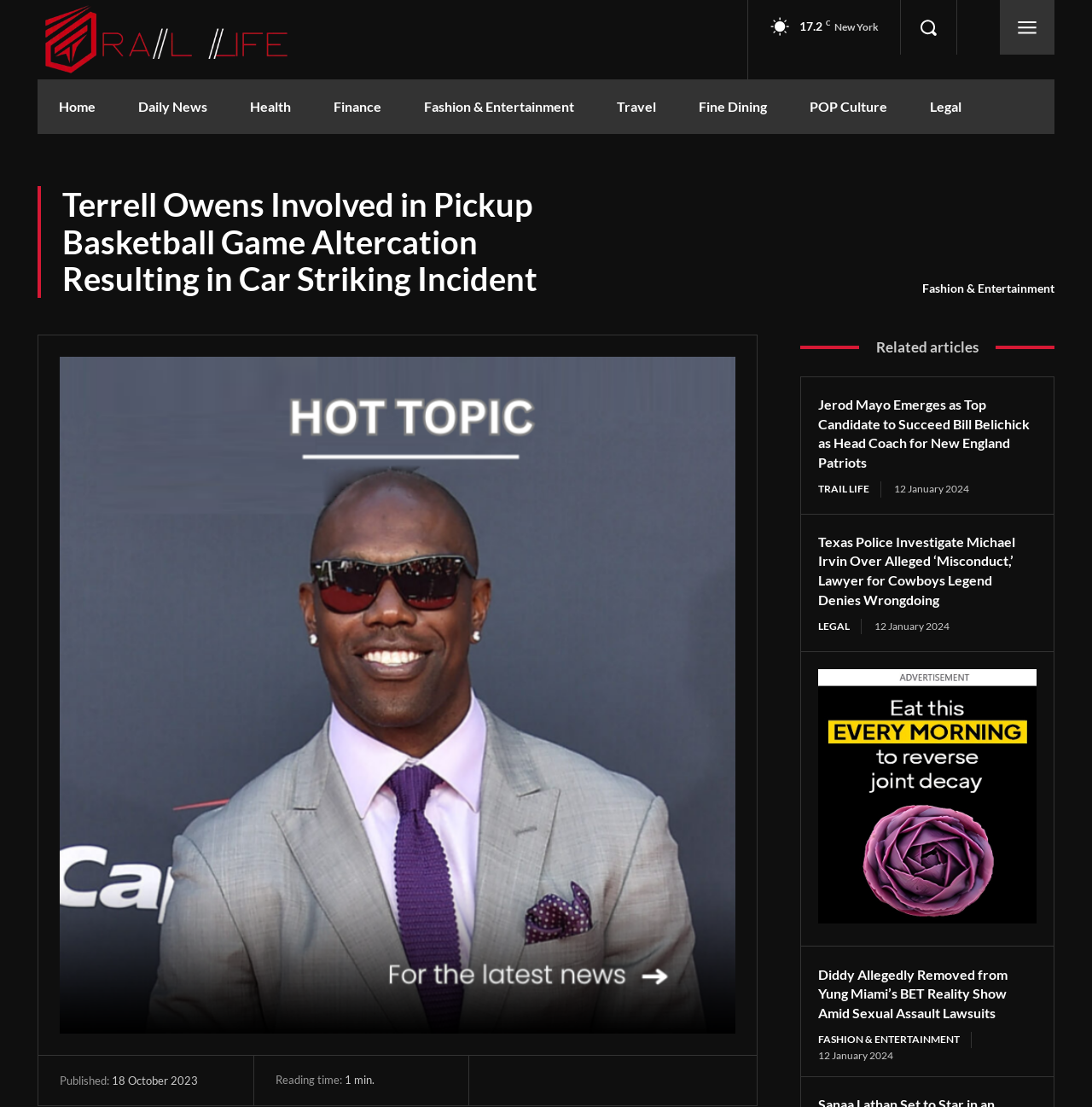What is the current temperature?
Answer the question using a single word or phrase, according to the image.

17.2 C